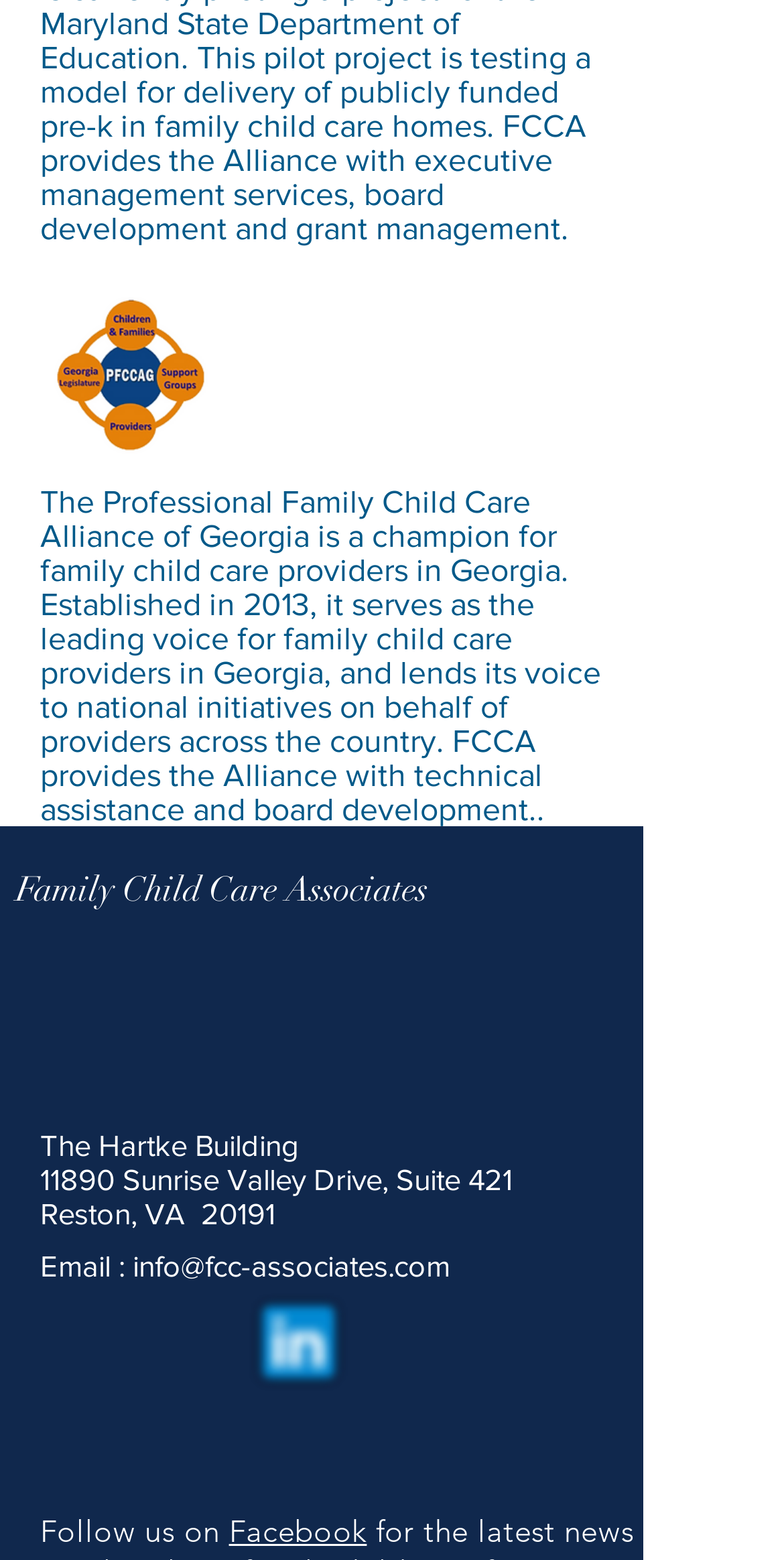Where is the organization located?
Respond to the question with a well-detailed and thorough answer.

The location of the organization can be found in the address '11890 Sunrise Valley Drive, Suite 421, Reston, VA 20191' which is located below the main description of the organization.